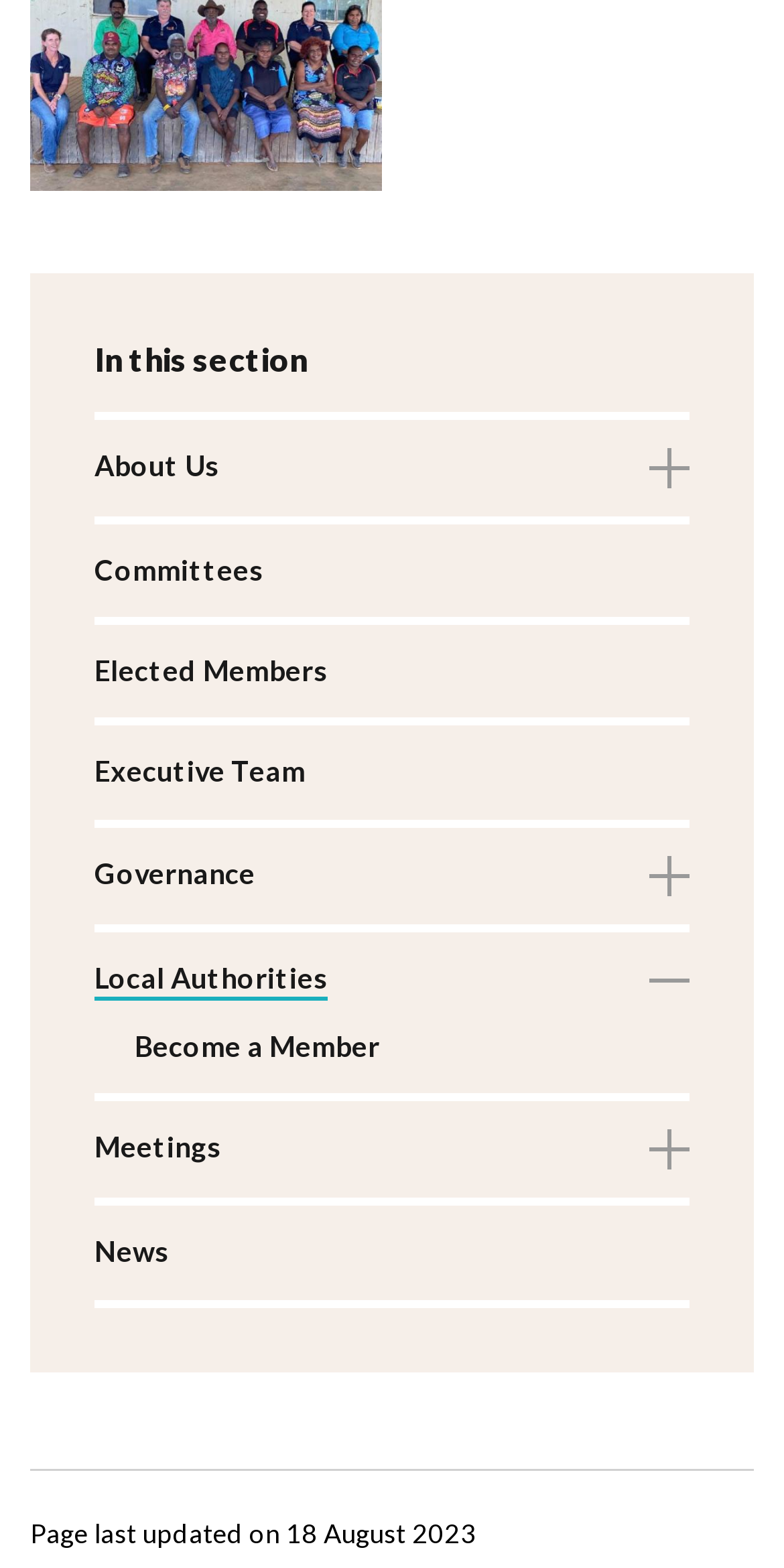Please find the bounding box coordinates for the clickable element needed to perform this instruction: "View Executive Team page".

[0.121, 0.481, 0.39, 0.505]